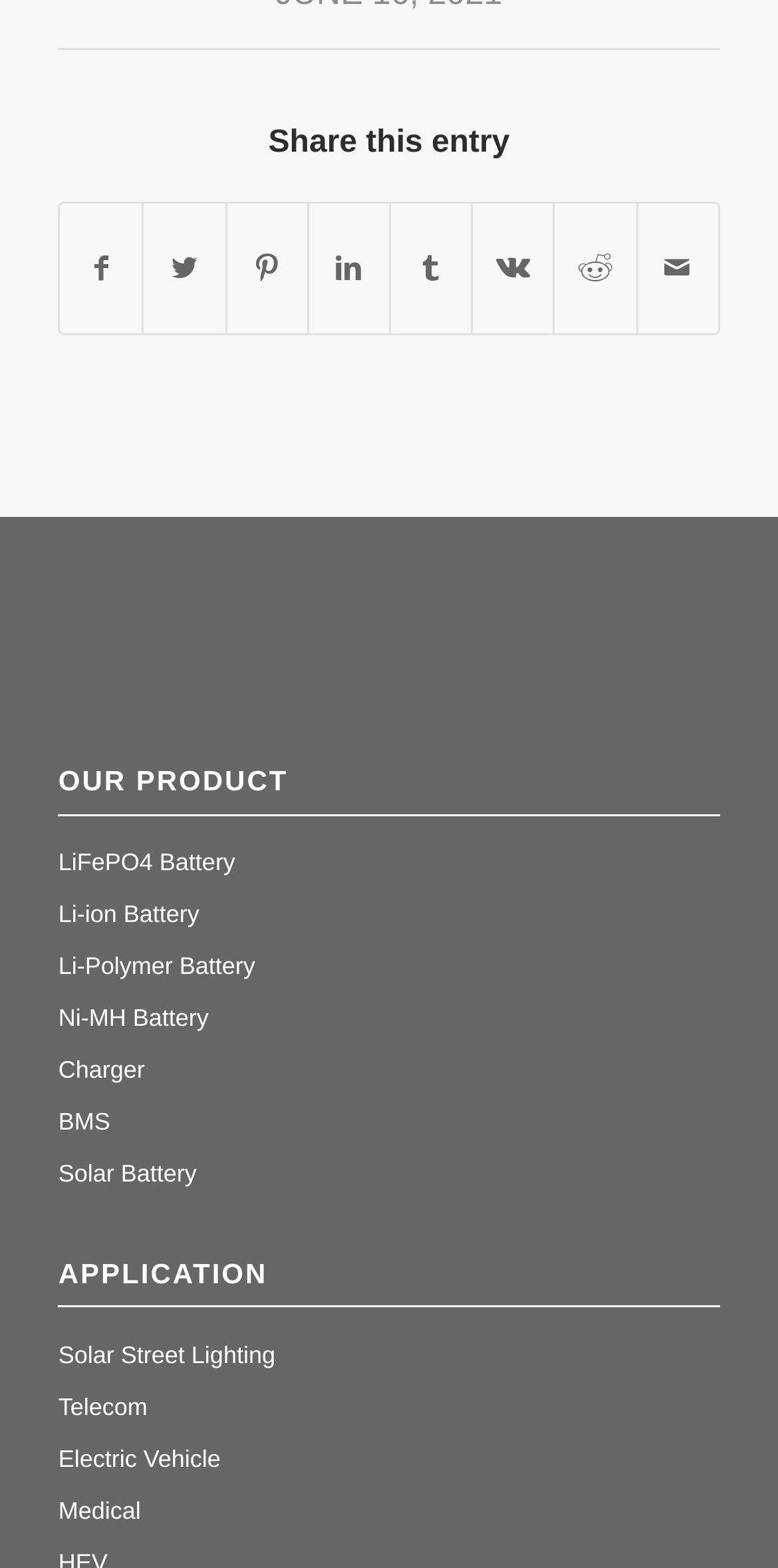How many links are listed under 'OUR PRODUCT'?
Using the image, elaborate on the answer with as much detail as possible.

There are 7 links listed under the 'OUR PRODUCT' section, including LiFePO4 Battery, Li-ion Battery, Li-Polymer Battery, Ni-MH Battery, Charger, BMS, and Solar Battery.